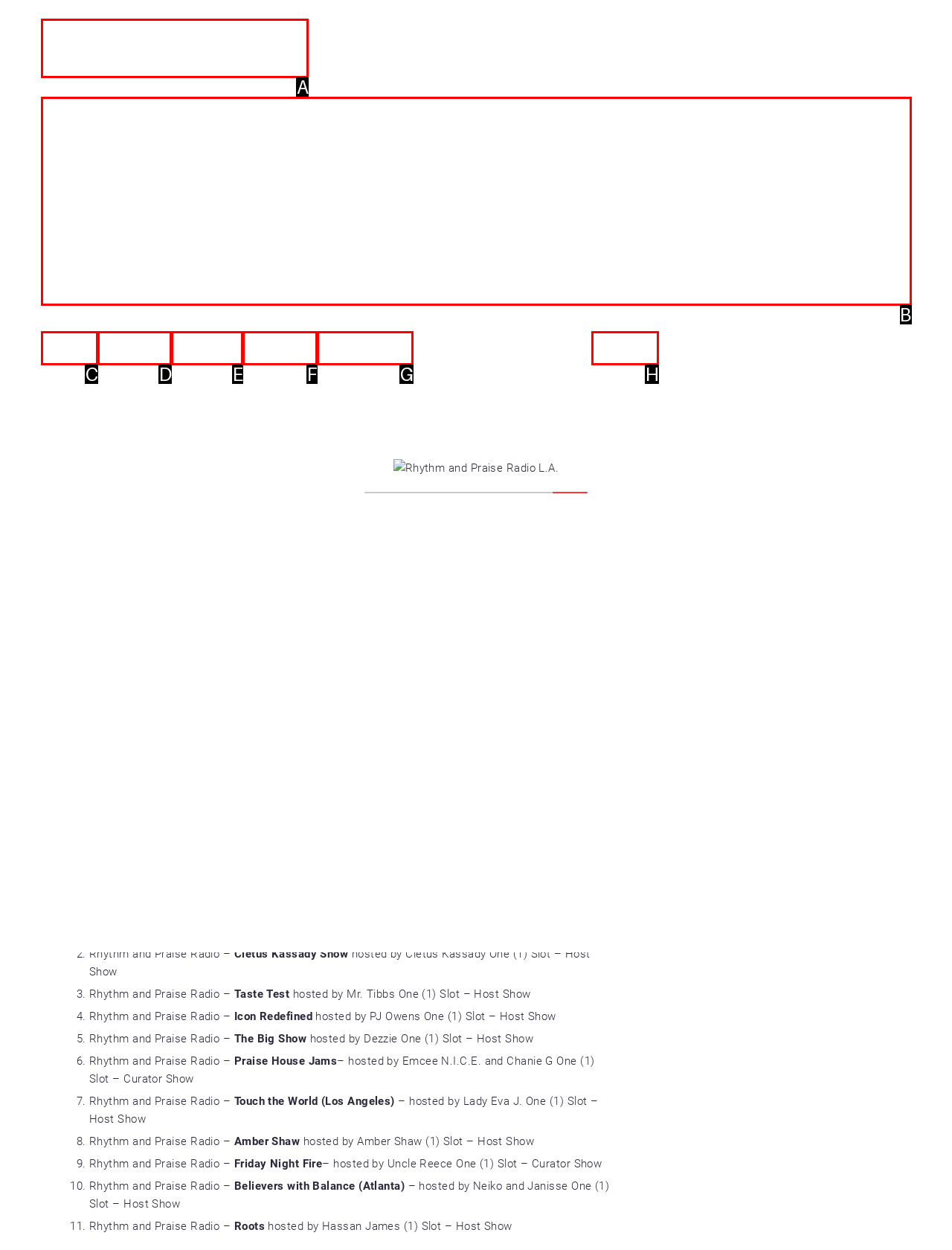From the given options, choose the one to complete the task: Click the 'Rhythm and Praise Radio L.A.' image
Indicate the letter of the correct option.

A